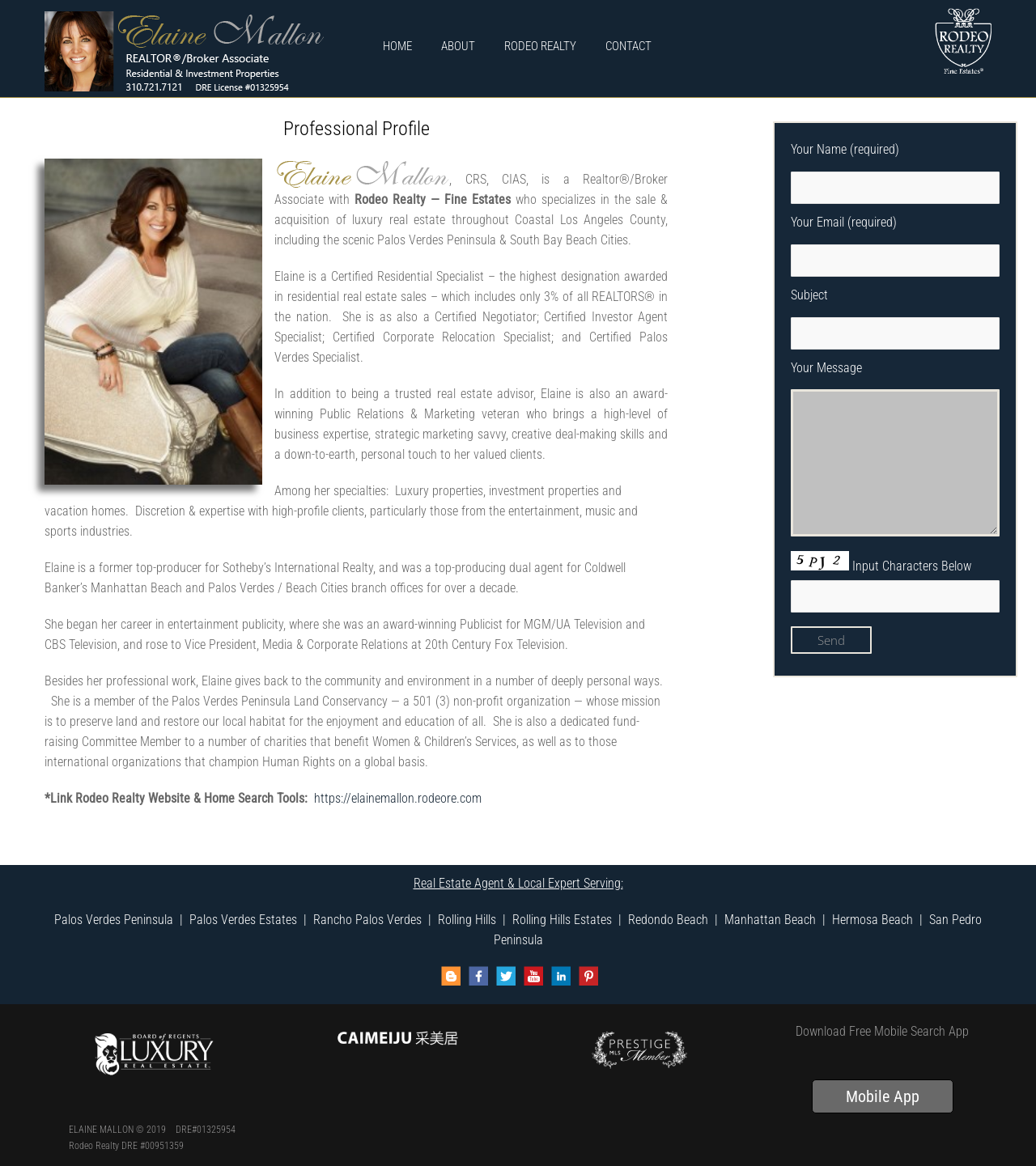Please determine the bounding box coordinates of the element to click on in order to accomplish the following task: "Click on CONTACT". Ensure the coordinates are four float numbers ranging from 0 to 1, i.e., [left, top, right, bottom].

[0.57, 0.01, 0.643, 0.069]